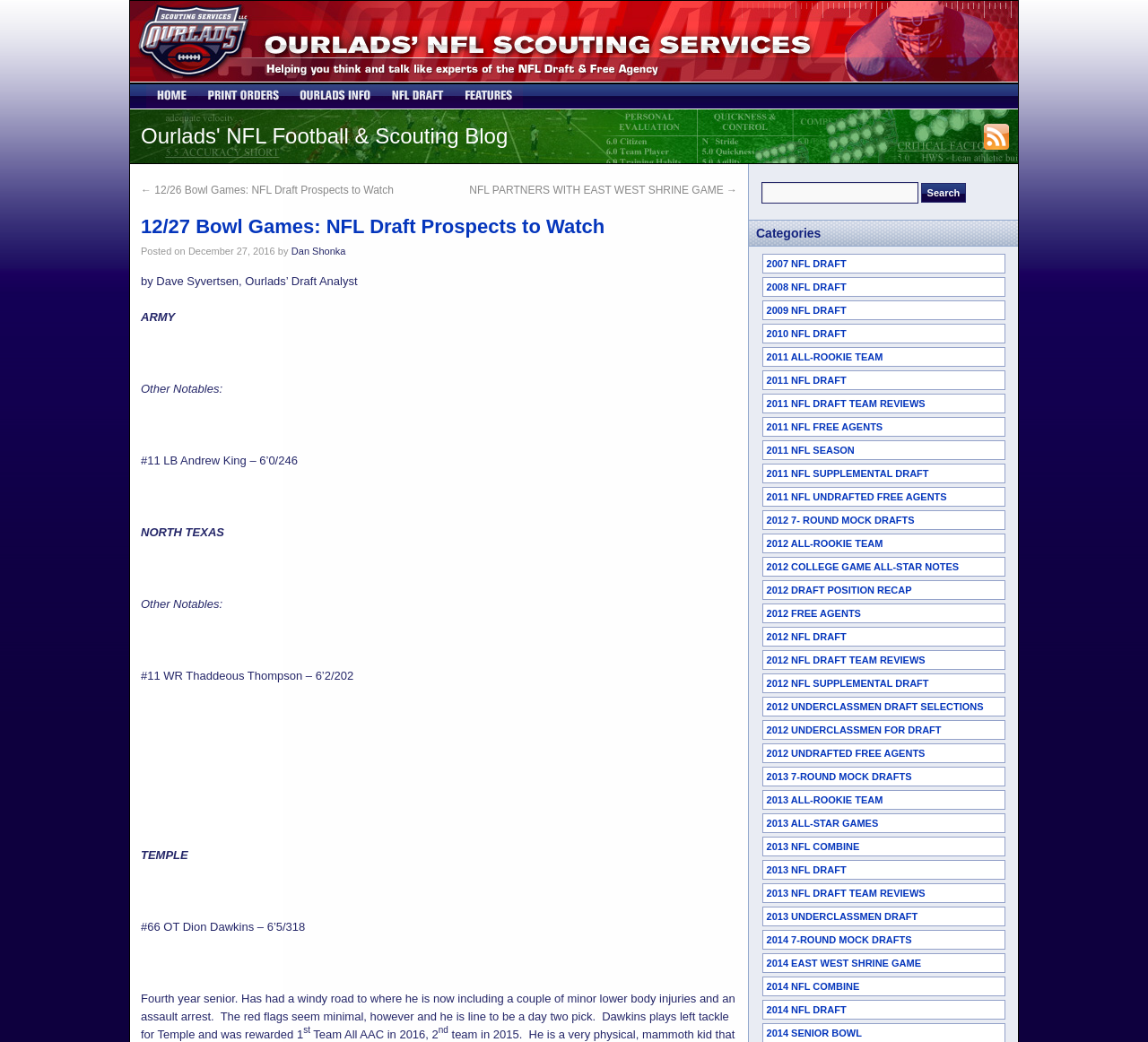Provide a one-word or short-phrase answer to the question:
What is the name of the university Thaddeous Thompson is from?

Temple